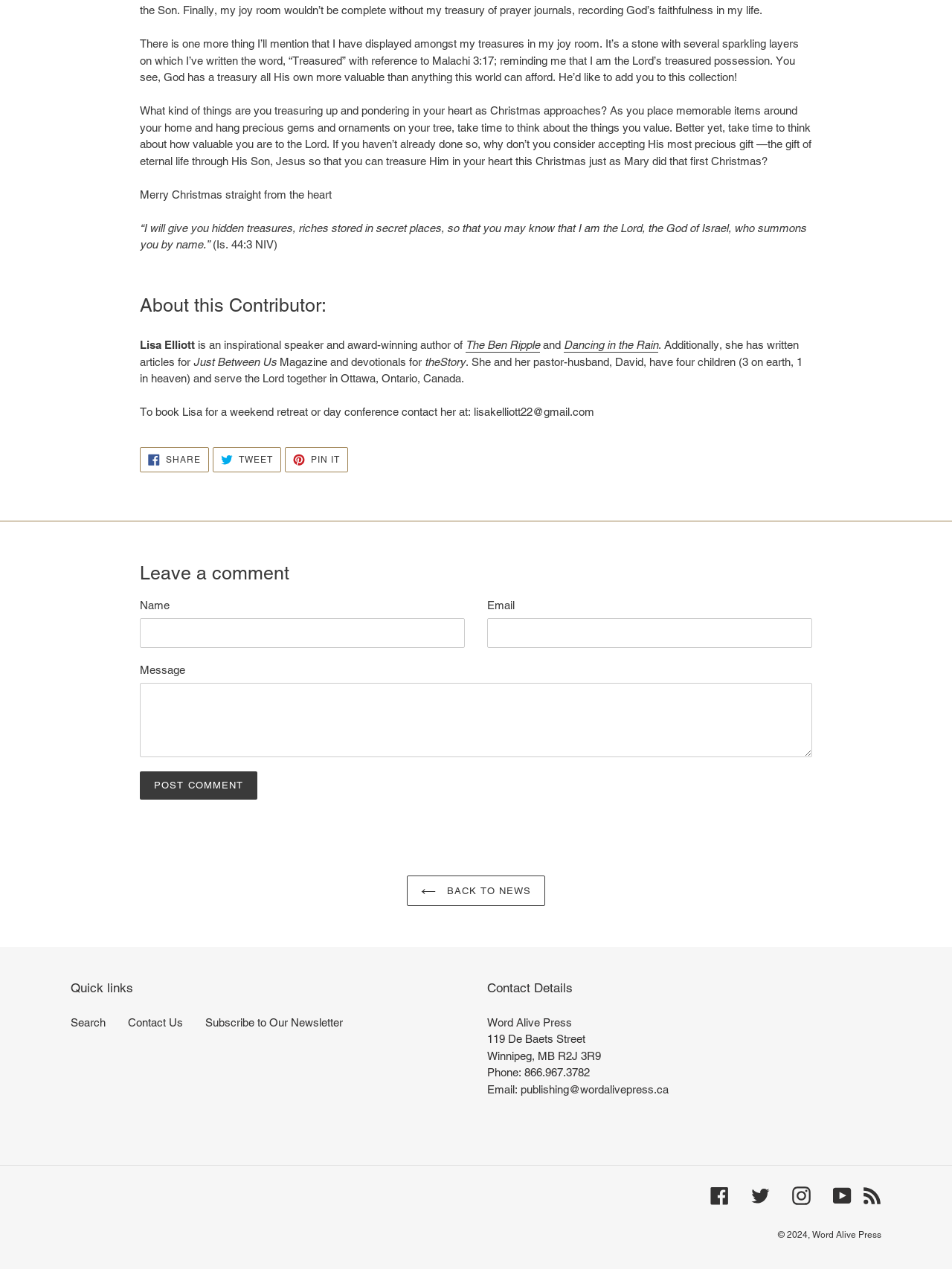Determine the bounding box coordinates for the clickable element to execute this instruction: "Search". Provide the coordinates as four float numbers between 0 and 1, i.e., [left, top, right, bottom].

[0.074, 0.801, 0.111, 0.81]